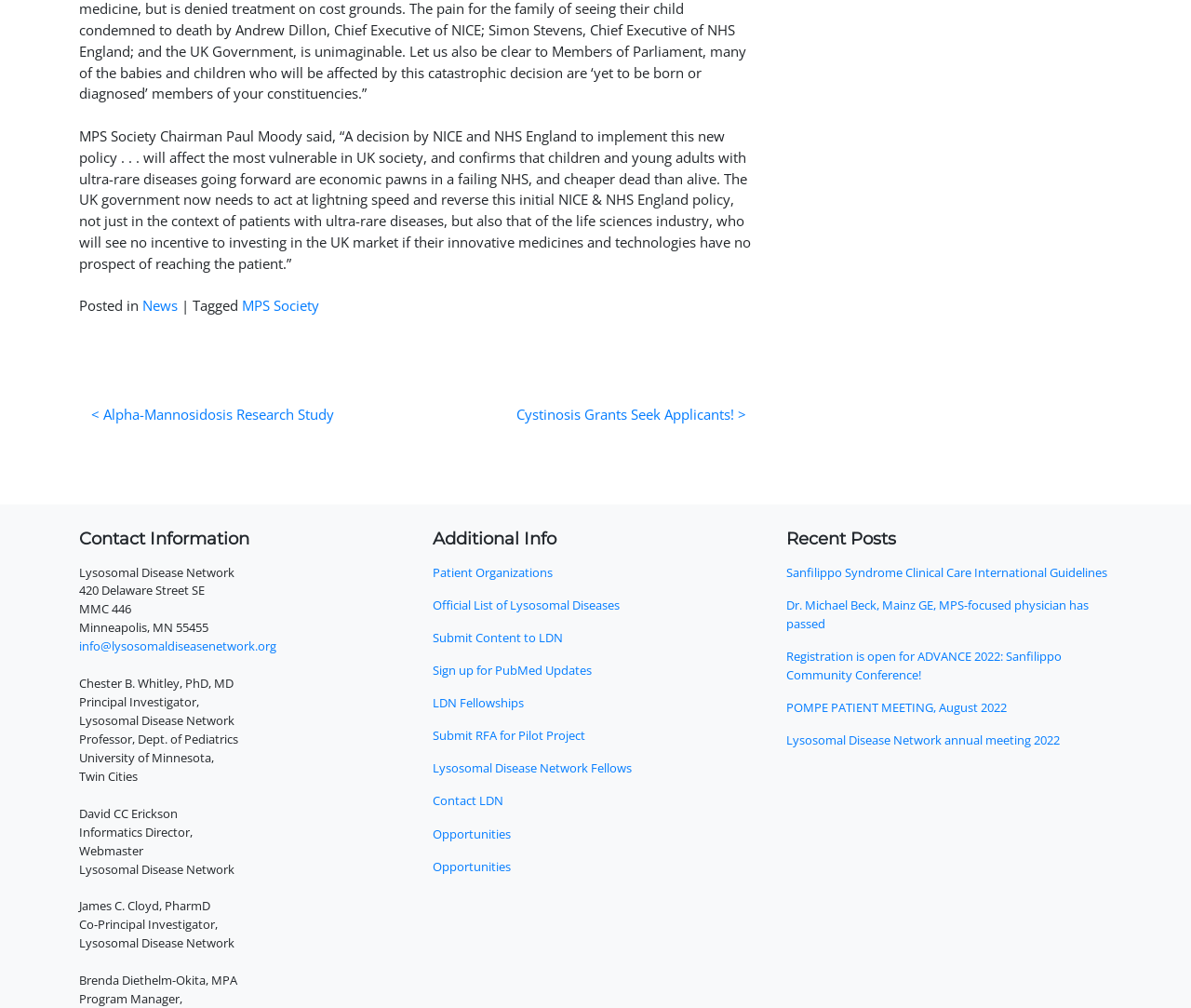Determine the bounding box coordinates for the HTML element mentioned in the following description: "Patient Organizations". The coordinates should be a list of four floats ranging from 0 to 1, represented as [left, top, right, bottom].

[0.363, 0.559, 0.637, 0.592]